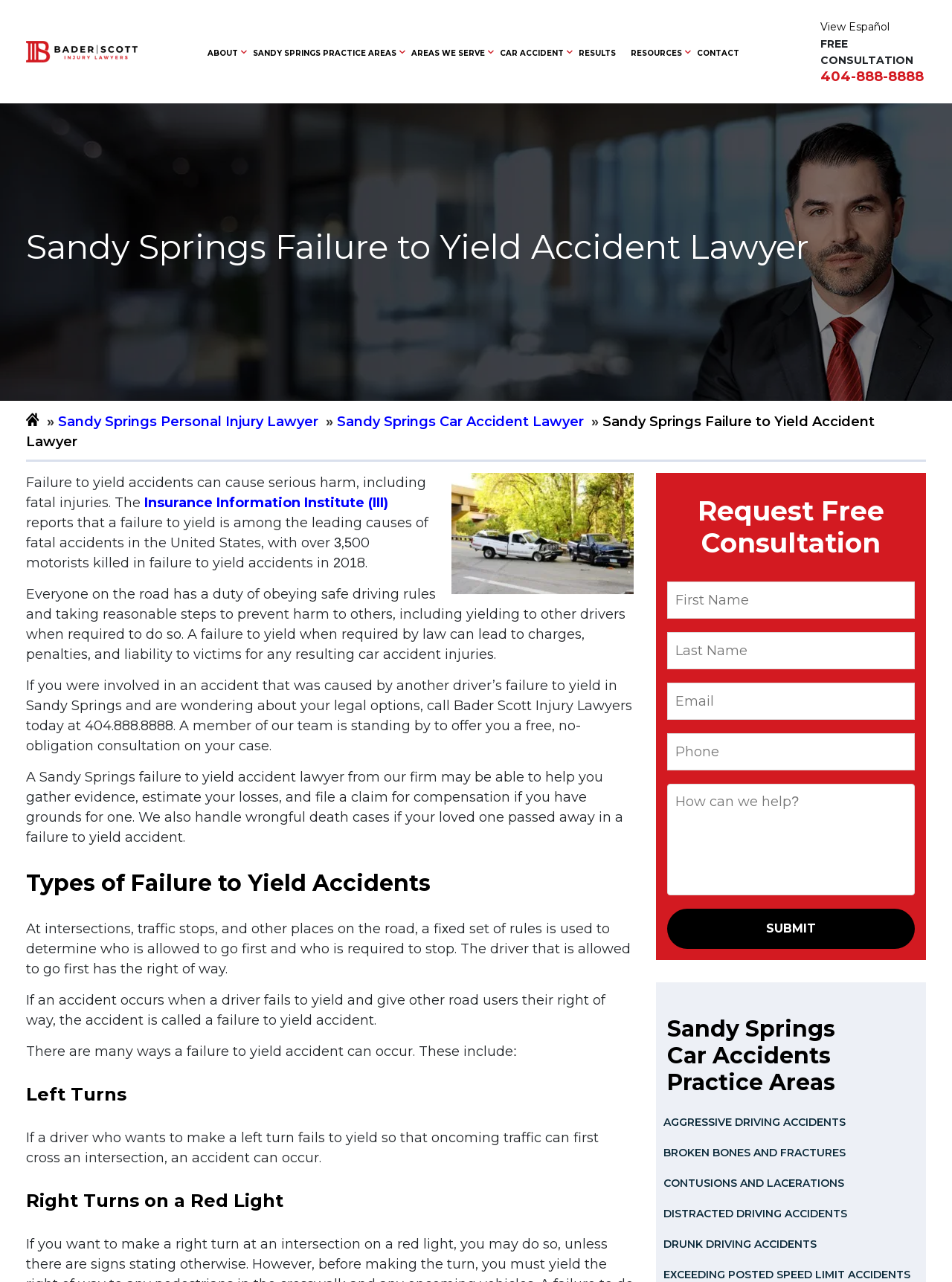What can a Sandy Springs failure to yield accident lawyer help with in terms of evidence?
From the screenshot, supply a one-word or short-phrase answer.

Gathering evidence